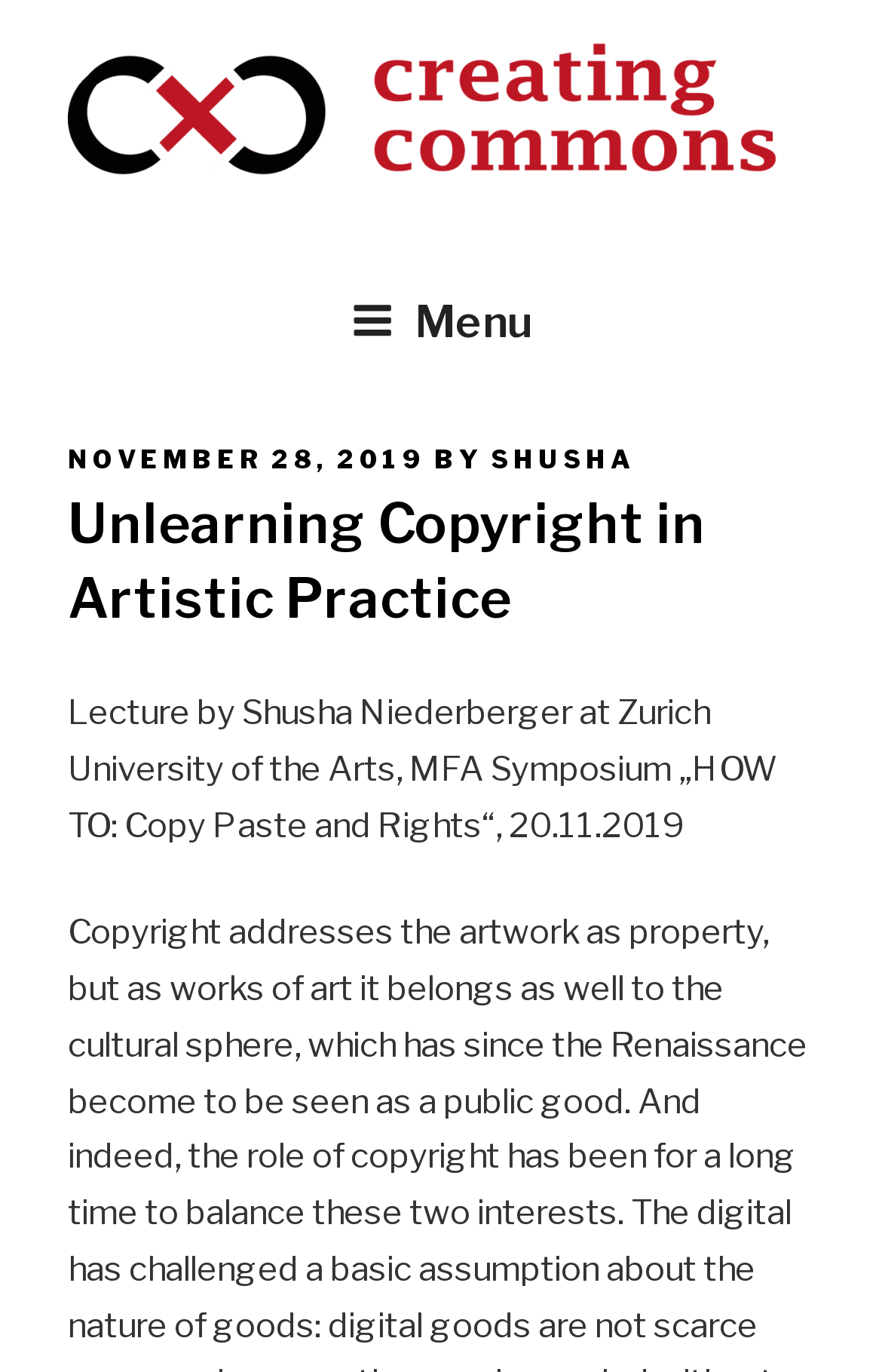Who gave the lecture?
Give a one-word or short-phrase answer derived from the screenshot.

Shusha Niederberger